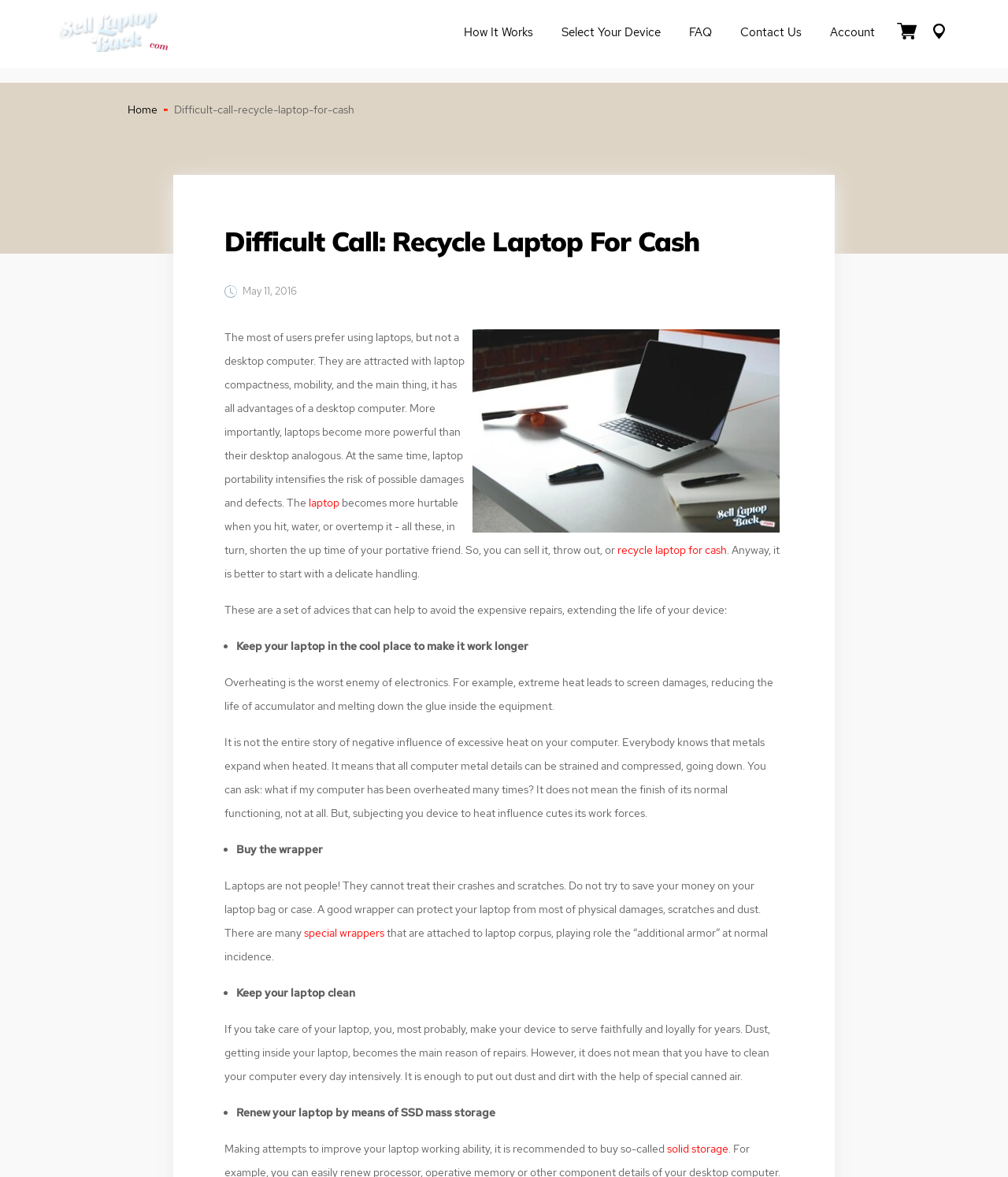What can happen to a laptop if it overheats?
Give a single word or phrase answer based on the content of the image.

Screen damage, accumulator life reduction